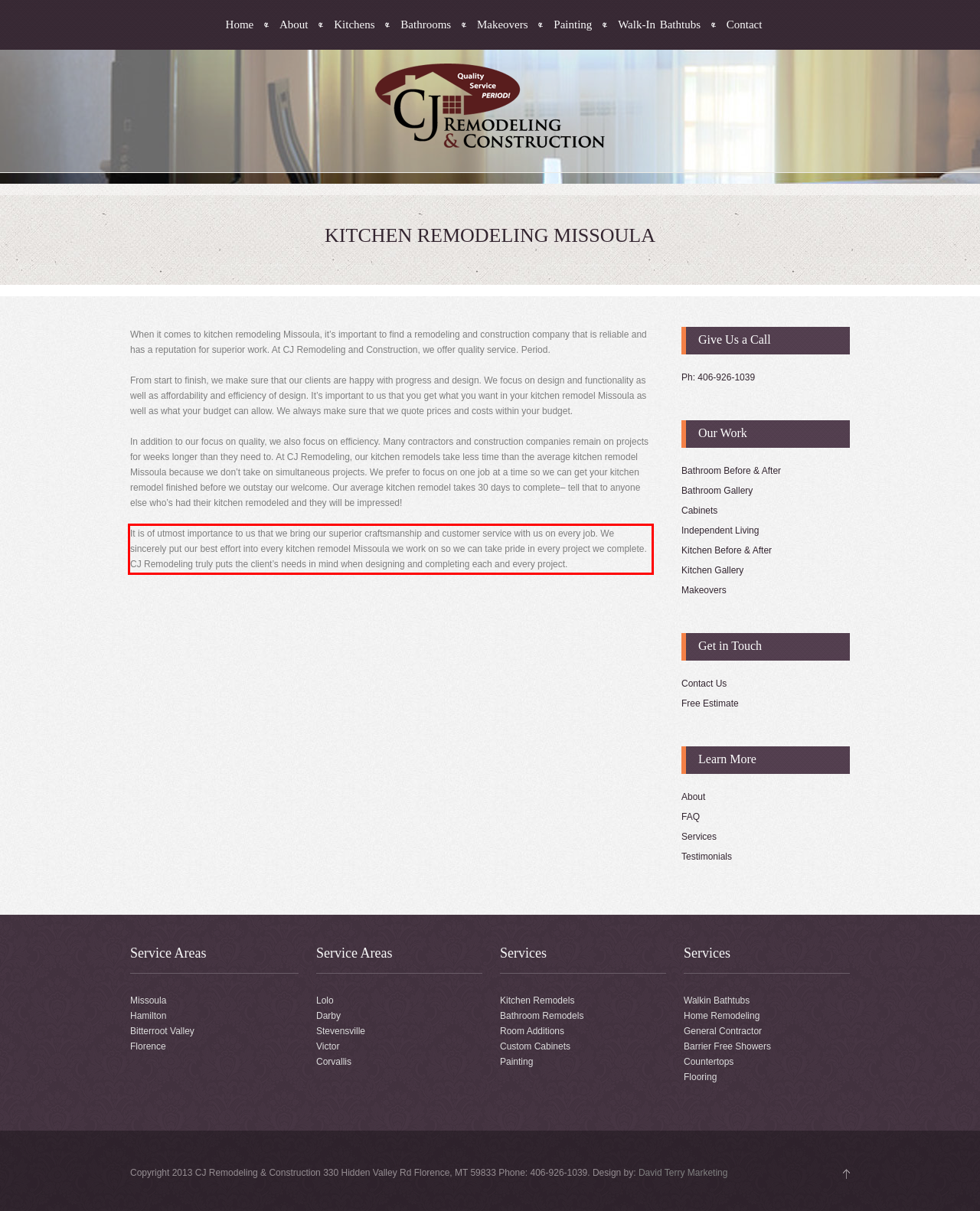Please identify the text within the red rectangular bounding box in the provided webpage screenshot.

It is of utmost importance to us that we bring our superior craftsmanship and customer service with us on every job. We sincerely put our best effort into every kitchen remodel Missoula we work on so we can take pride in every project we complete. CJ Remodeling truly puts the client’s needs in mind when designing and completing each and every project.